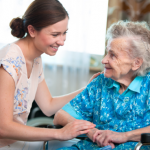Give a one-word or short-phrase answer to the following question: 
Is the atmosphere in the room warm and compassionate?

Yes